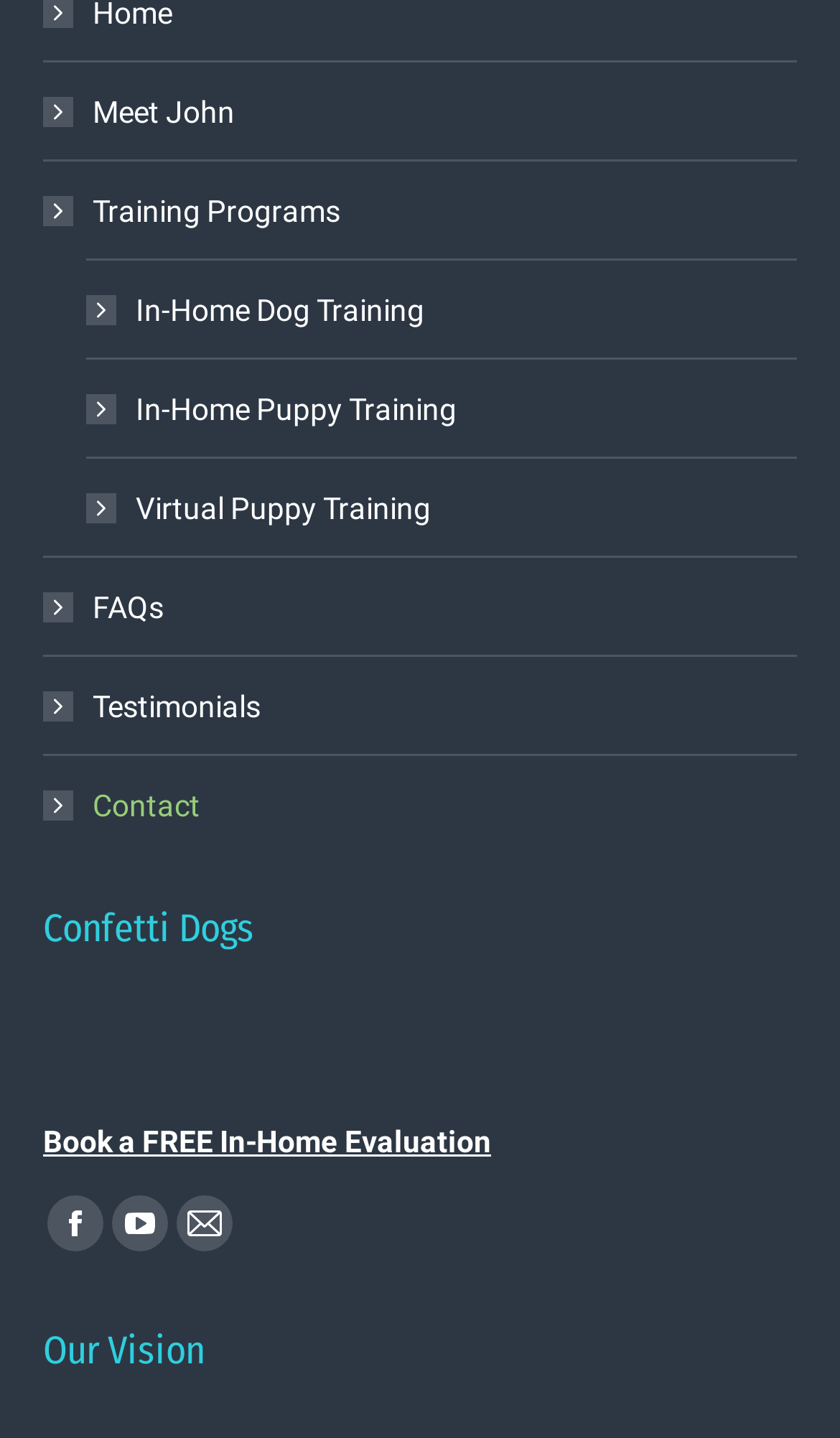Identify the bounding box coordinates of the clickable section necessary to follow the following instruction: "Click on Meet John". The coordinates should be presented as four float numbers from 0 to 1, i.e., [left, top, right, bottom].

[0.051, 0.058, 0.279, 0.097]